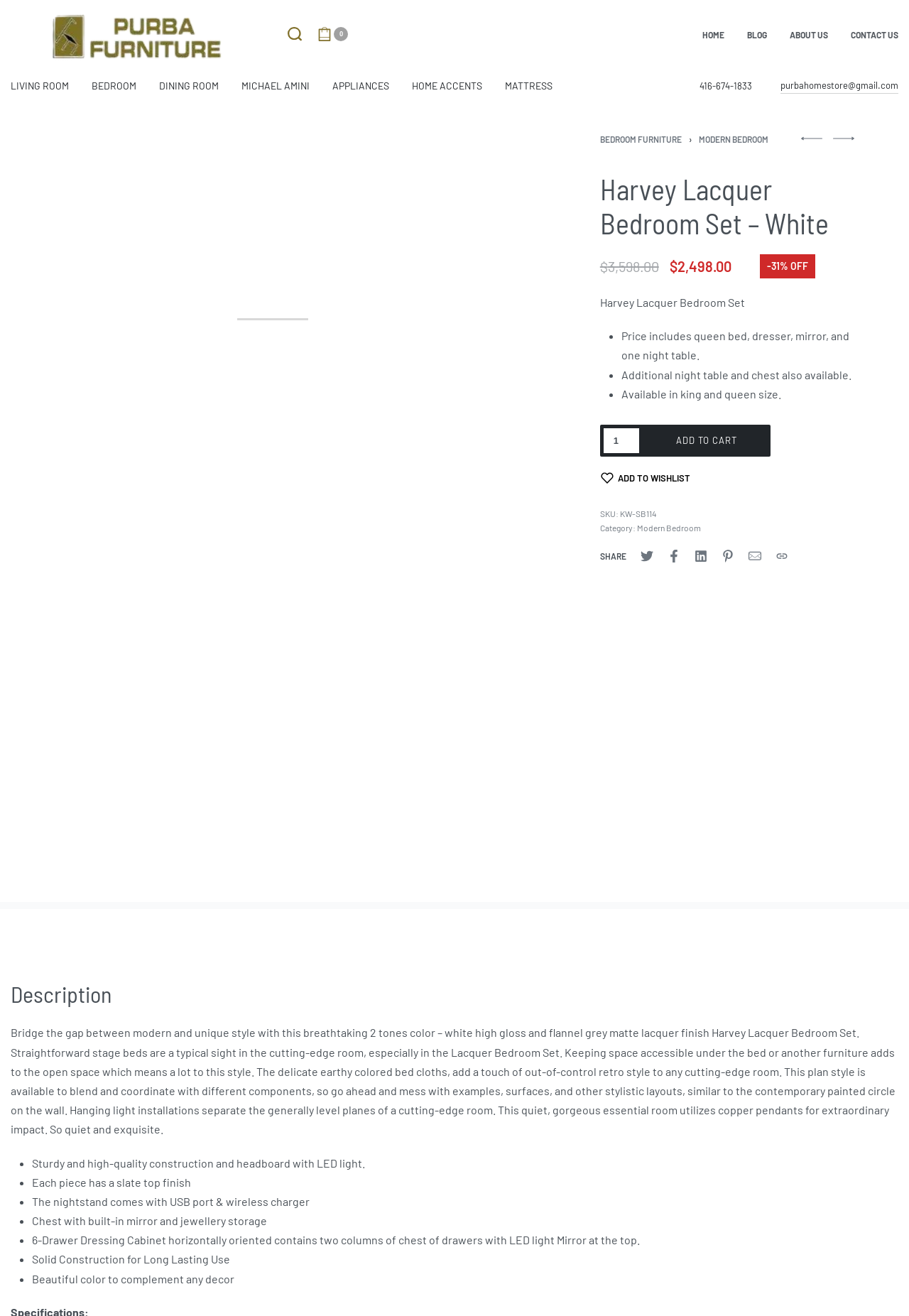What is the brand of the furniture?
Please provide a single word or phrase as your answer based on the screenshot.

PURBA FURNITURE